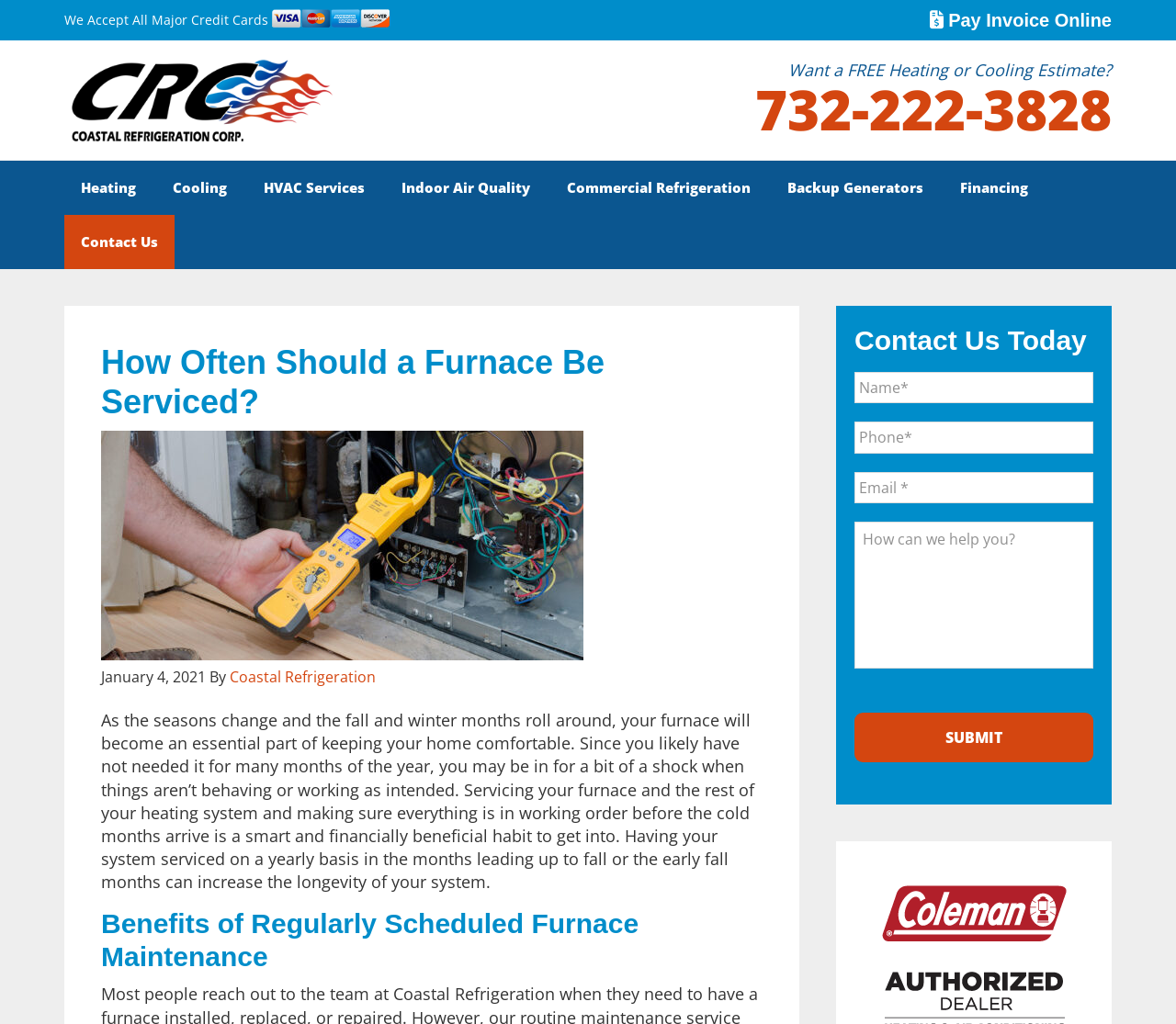Pinpoint the bounding box coordinates of the element that must be clicked to accomplish the following instruction: "Click the 'Submit' button". The coordinates should be in the format of four float numbers between 0 and 1, i.e., [left, top, right, bottom].

[0.727, 0.696, 0.93, 0.744]